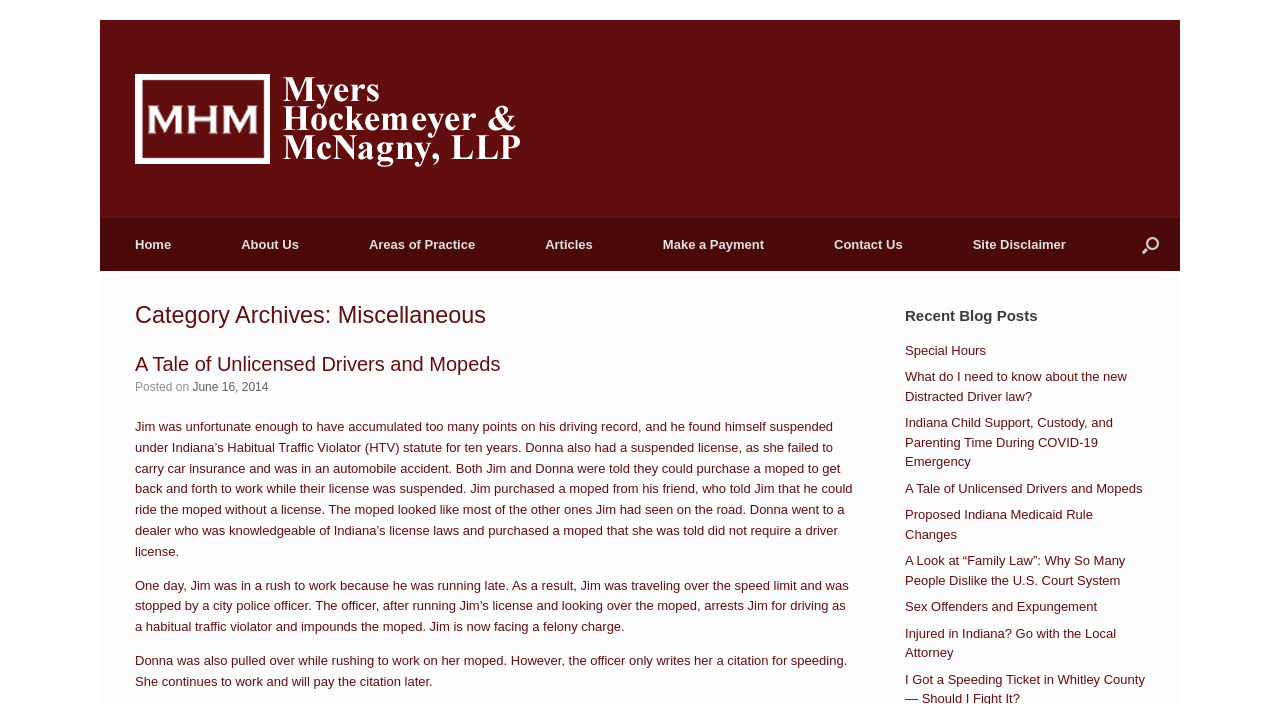Indicate the bounding box coordinates of the element that must be clicked to execute the instruction: "View the 'Recent Blog Posts' section". The coordinates should be given as four float numbers between 0 and 1, i.e., [left, top, right, bottom].

[0.707, 0.435, 0.895, 0.462]